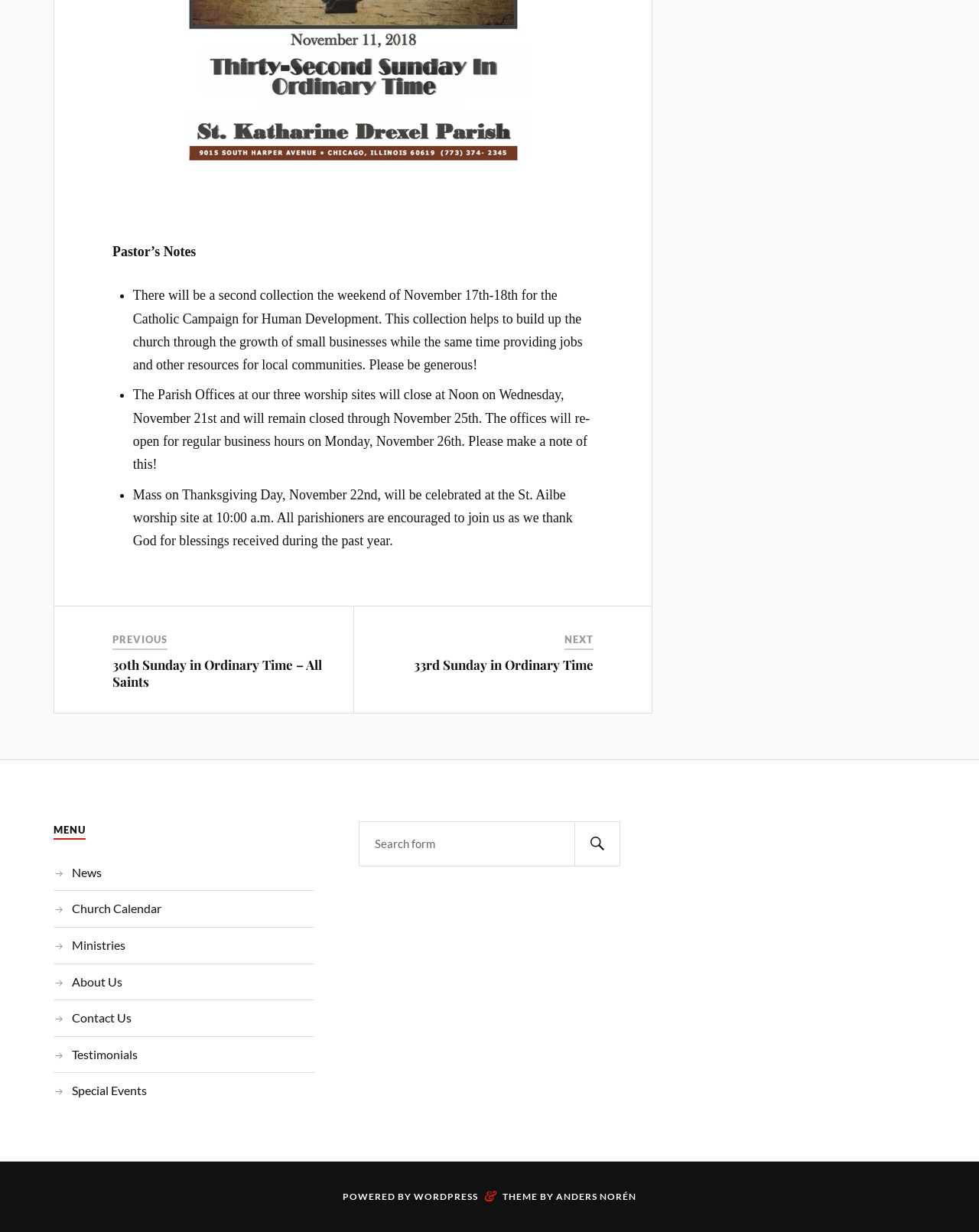Please find the bounding box coordinates for the clickable element needed to perform this instruction: "Go to the 'About Us' page".

[0.073, 0.791, 0.125, 0.802]